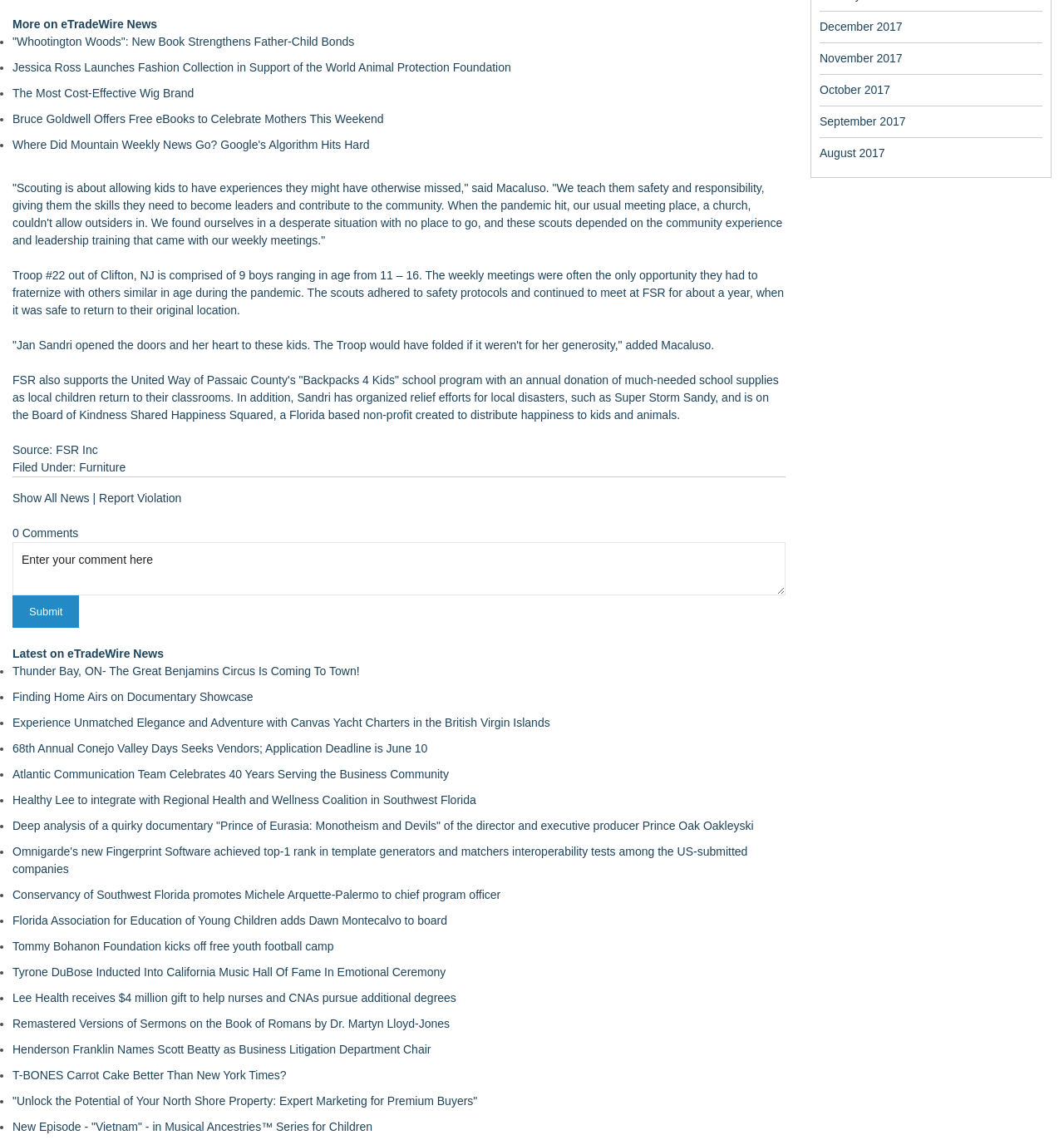Please determine the bounding box of the UI element that matches this description: Perth function venues. The coordinates should be given as (top-left x, top-left y, bottom-right x, bottom-right y), with all values between 0 and 1.

None